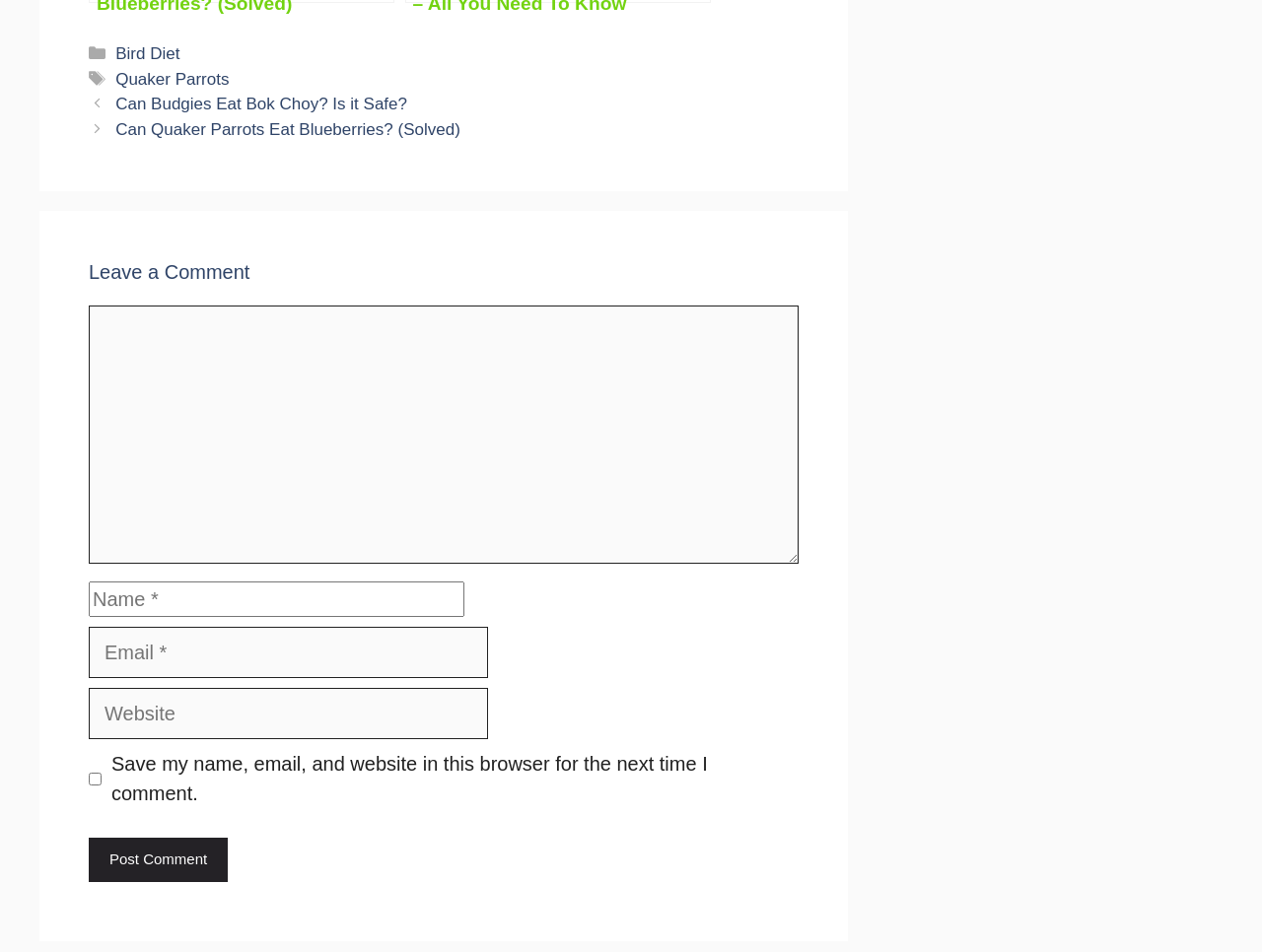Please find the bounding box for the following UI element description. Provide the coordinates in (top-left x, top-left y, bottom-right x, bottom-right y) format, with values between 0 and 1: parent_node: Comment name="url" placeholder="Website"

[0.07, 0.723, 0.387, 0.776]